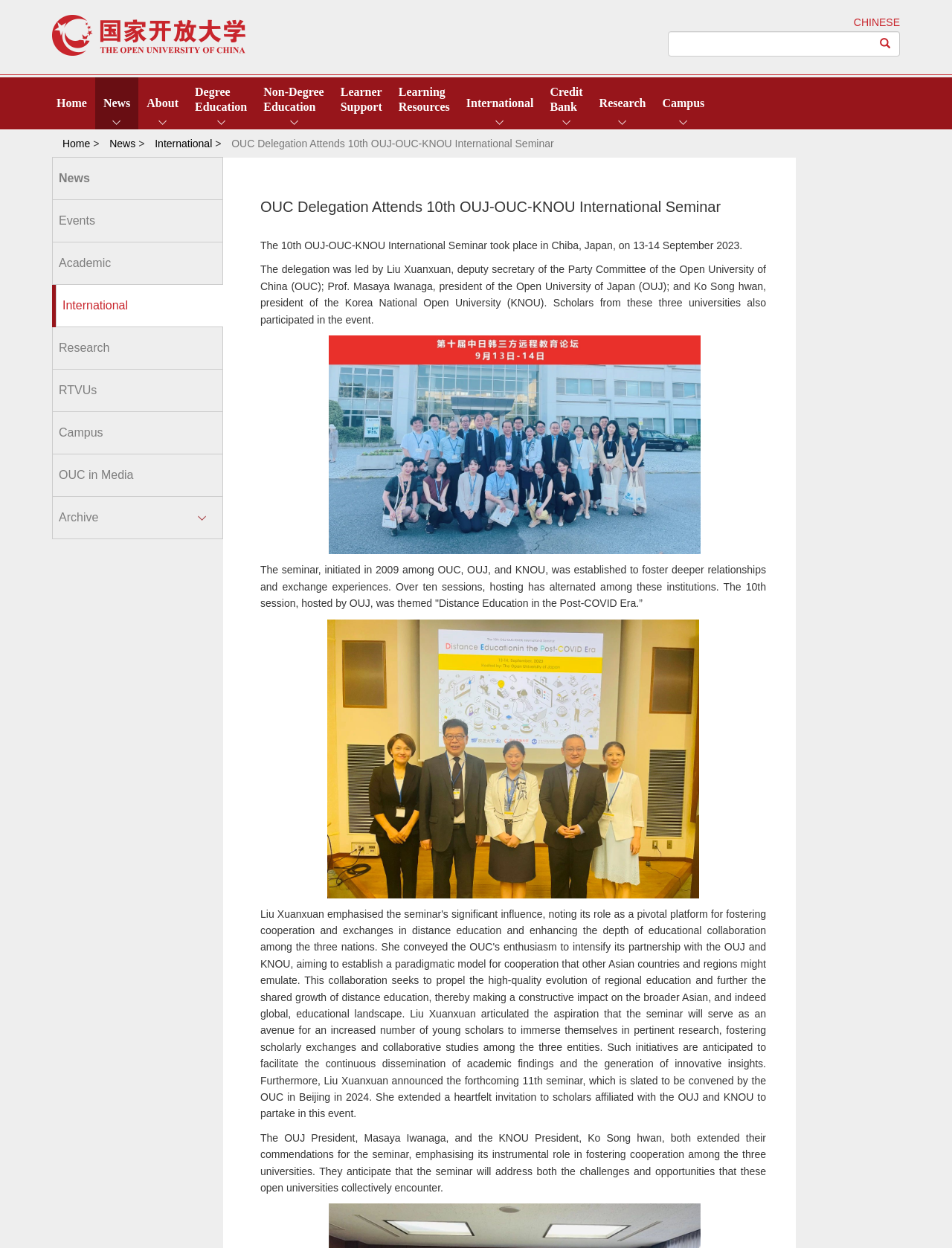Can you show the bounding box coordinates of the region to click on to complete the task described in the instruction: "Click the 'International' link"?

[0.481, 0.062, 0.569, 0.104]